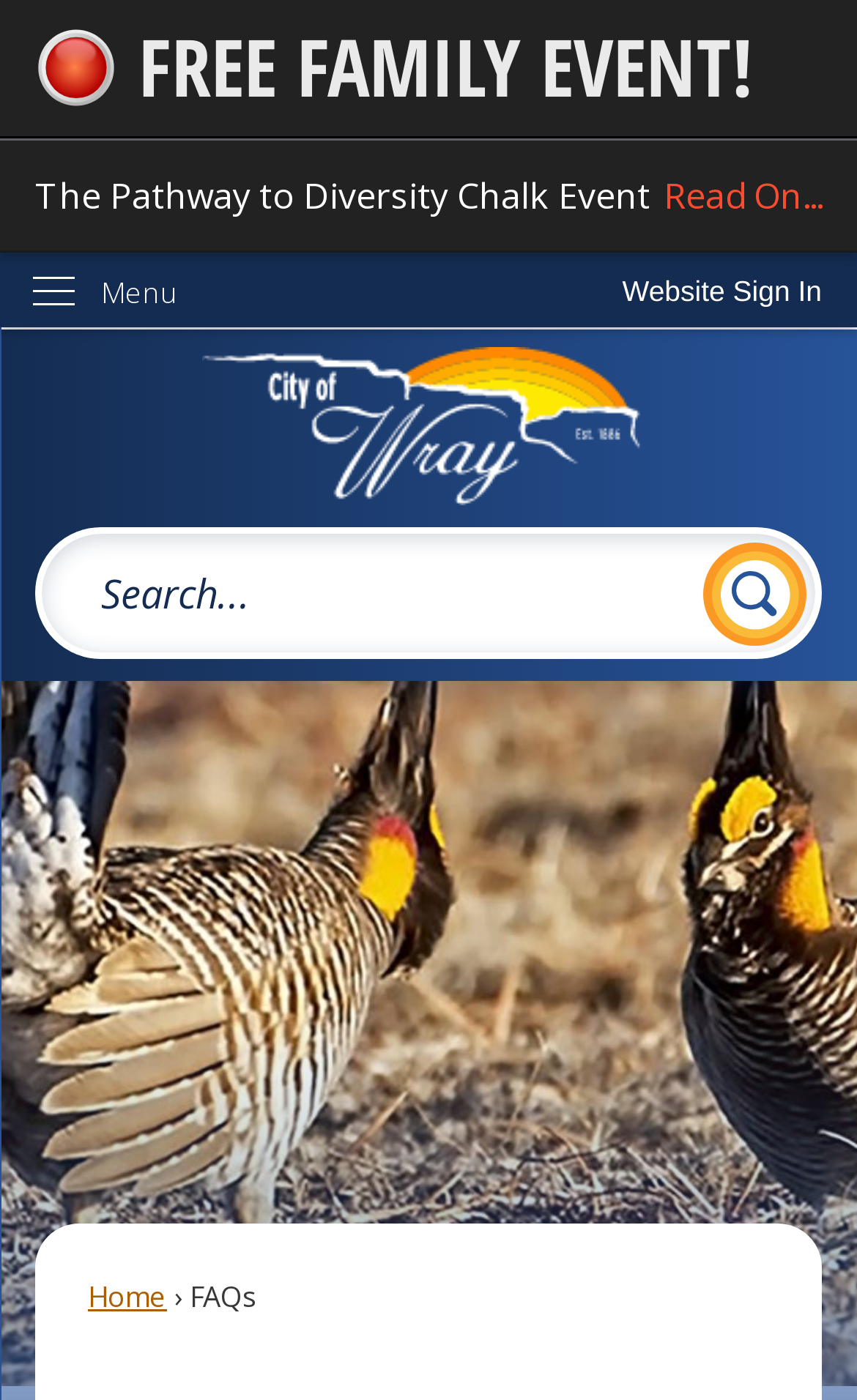Pinpoint the bounding box coordinates for the area that should be clicked to perform the following instruction: "Click on the 'podcasts' link".

None